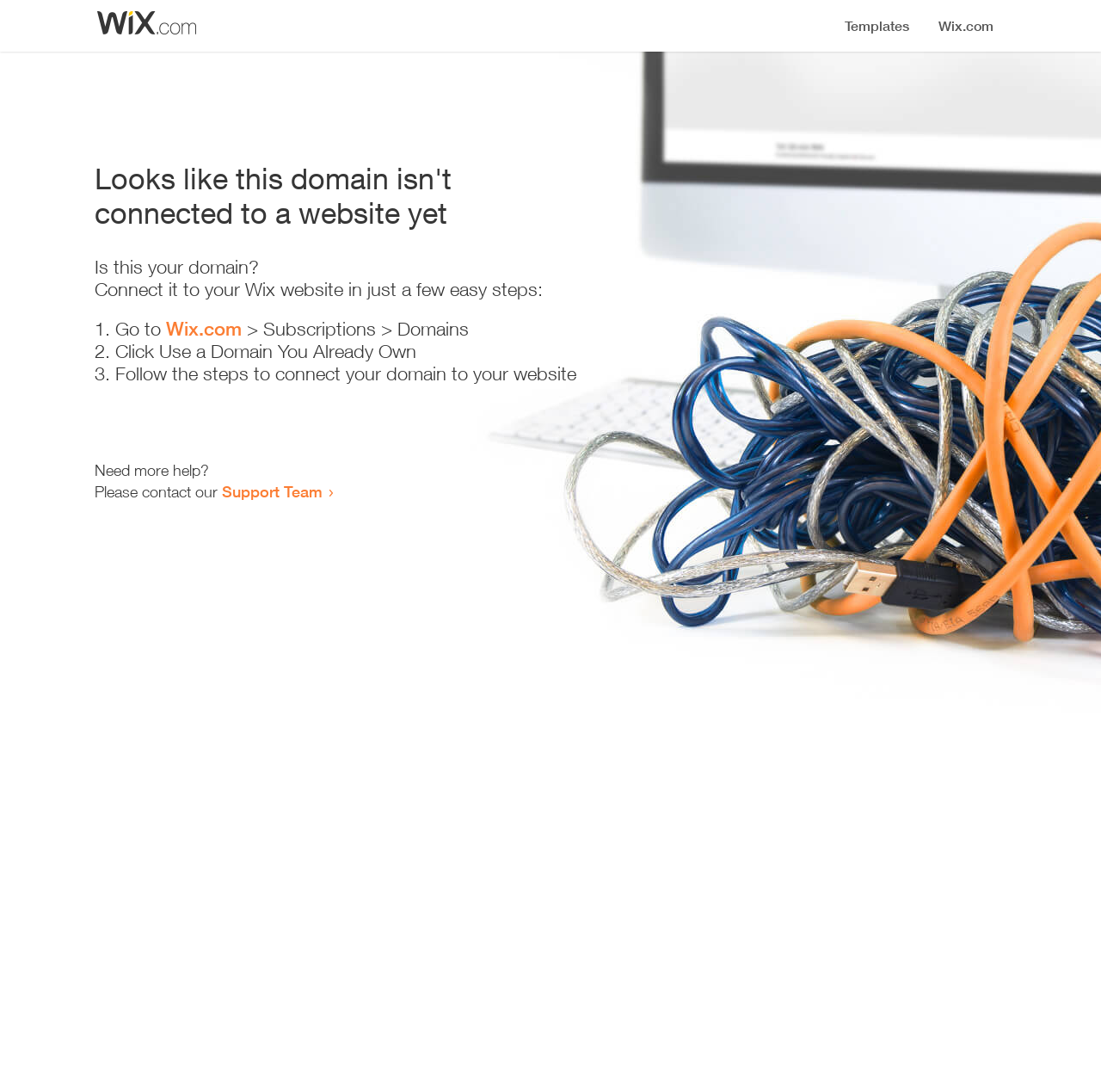Using the description "Wix.com", locate and provide the bounding box of the UI element.

[0.151, 0.291, 0.22, 0.311]